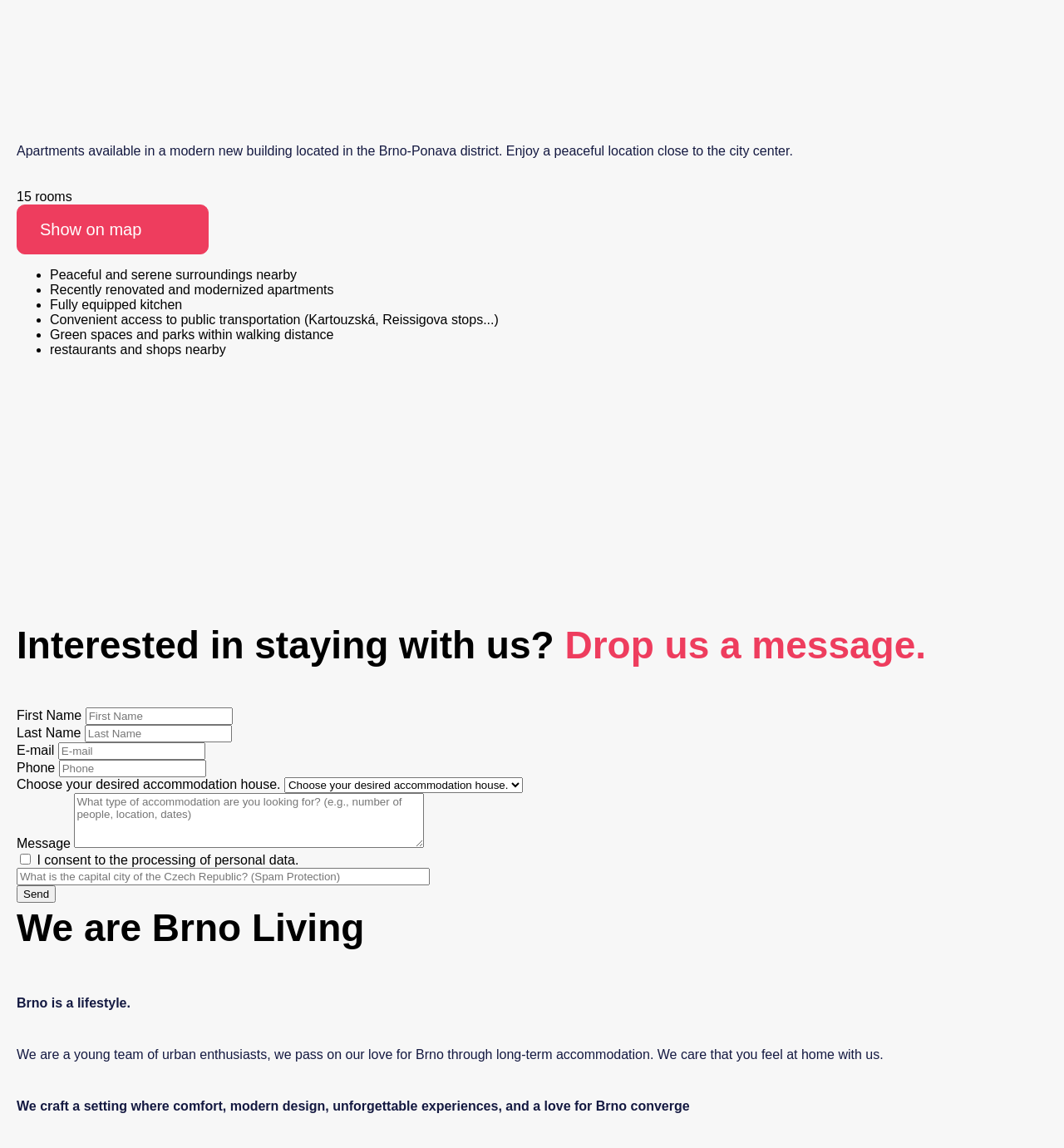Determine the bounding box coordinates for the element that should be clicked to follow this instruction: "Choose your desired accommodation house". The coordinates should be given as four float numbers between 0 and 1, in the format [left, top, right, bottom].

[0.286, 0.778, 0.519, 0.795]